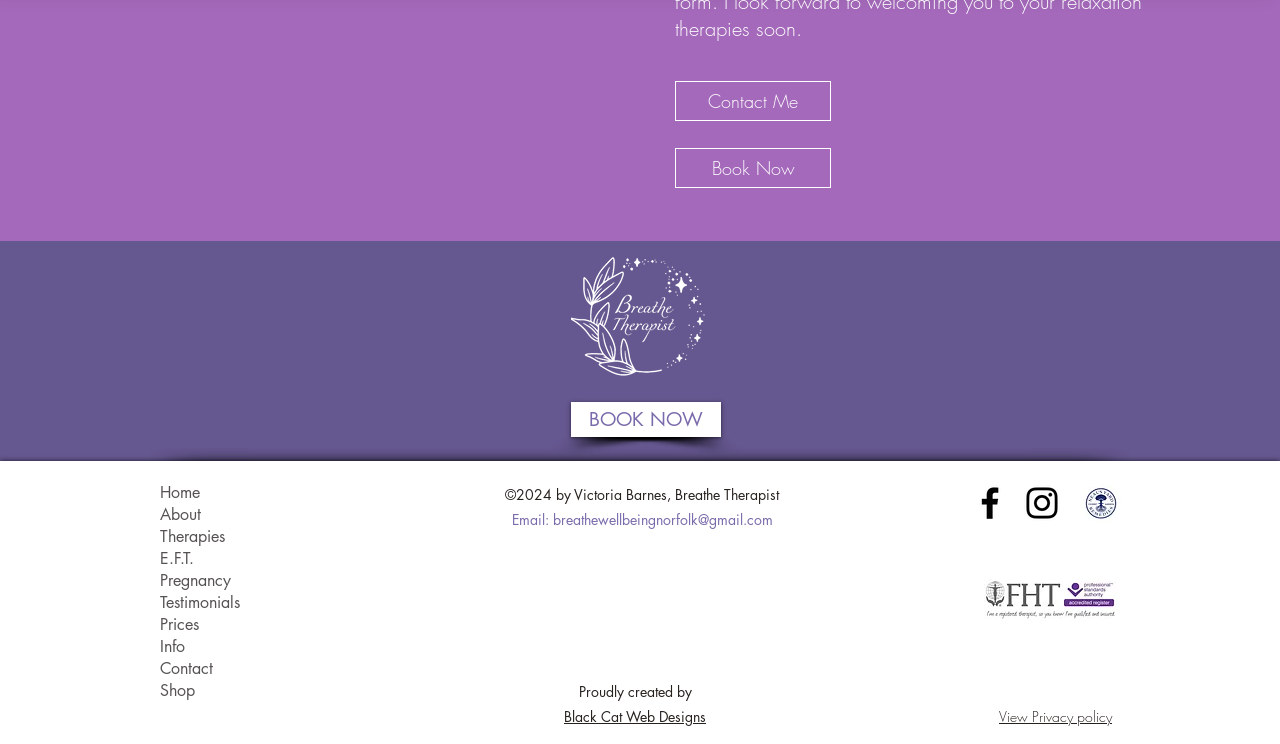What is the social media platform with an image of a 'f'?
Please answer the question as detailed as possible based on the image.

The social media platform with an image of a 'f' can be found in the link element with the image 'facebook' located at [0.757, 0.648, 0.79, 0.705]. This image is likely to be the logo of the facebook social media platform.